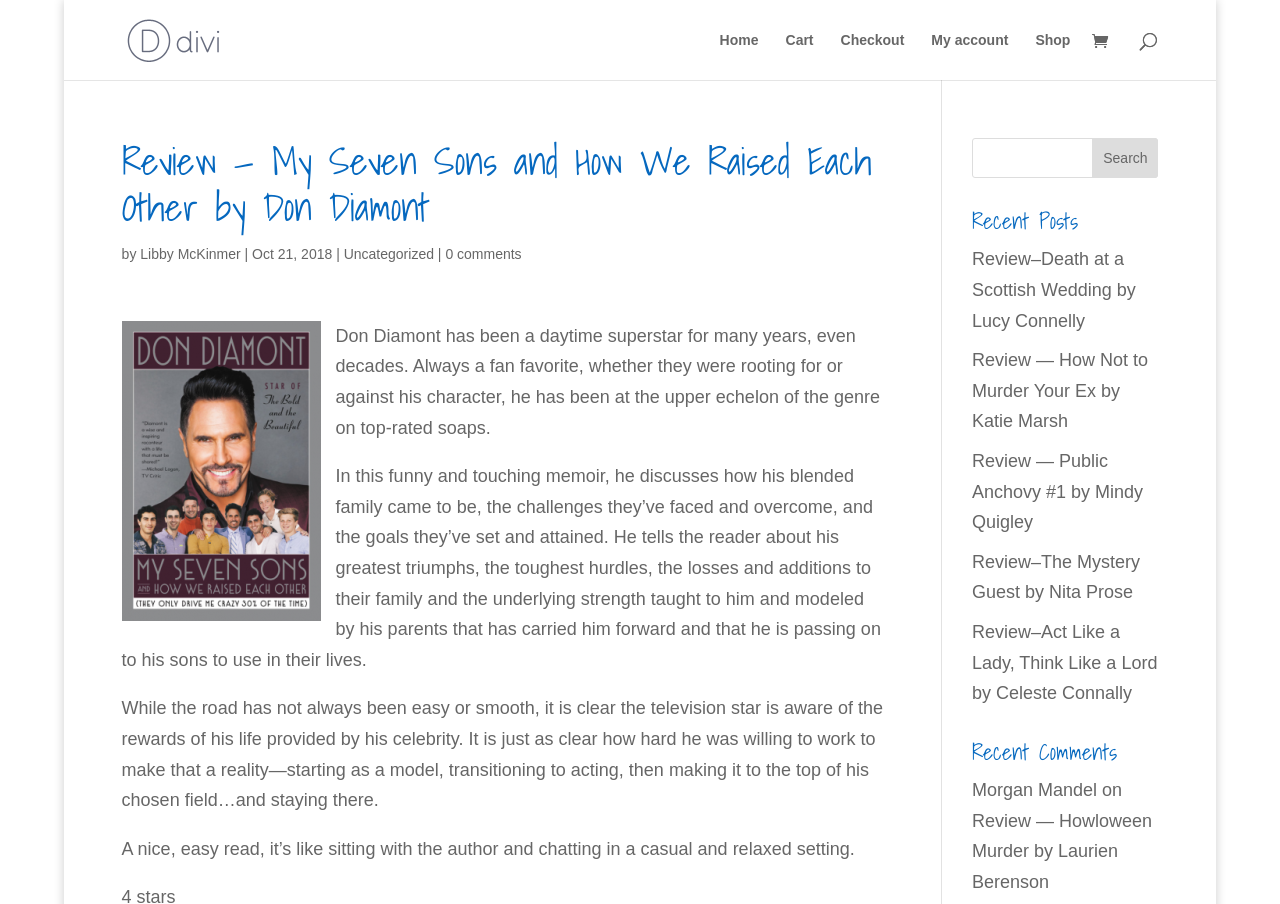Respond to the question below with a single word or phrase: What is the name of the book being reviewed?

My Seven Sons and How We Raised Each Other